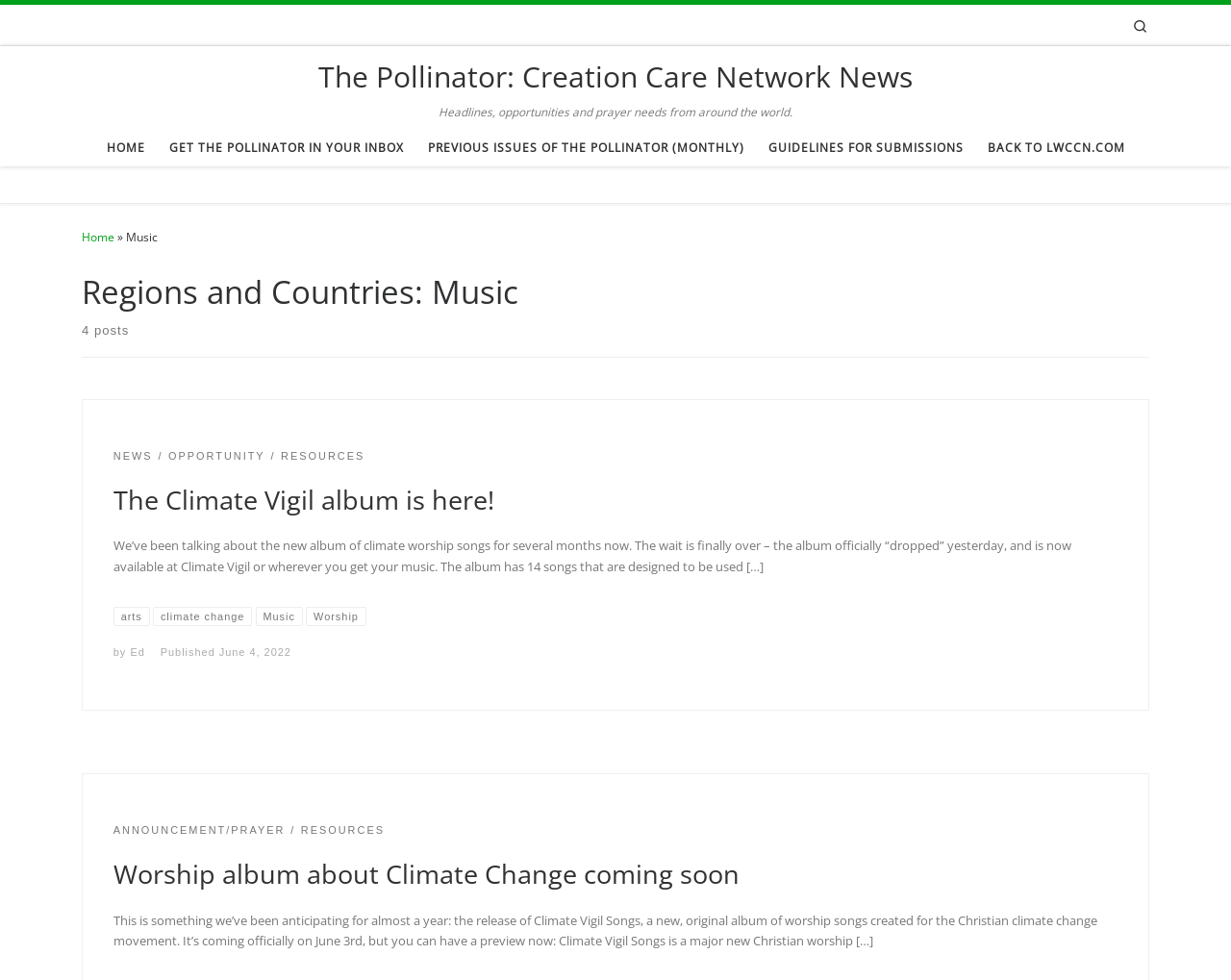Please identify the bounding box coordinates of the element's region that I should click in order to complete the following instruction: "Read more about 48 Hours In…". The bounding box coordinates consist of four float numbers between 0 and 1, i.e., [left, top, right, bottom].

None